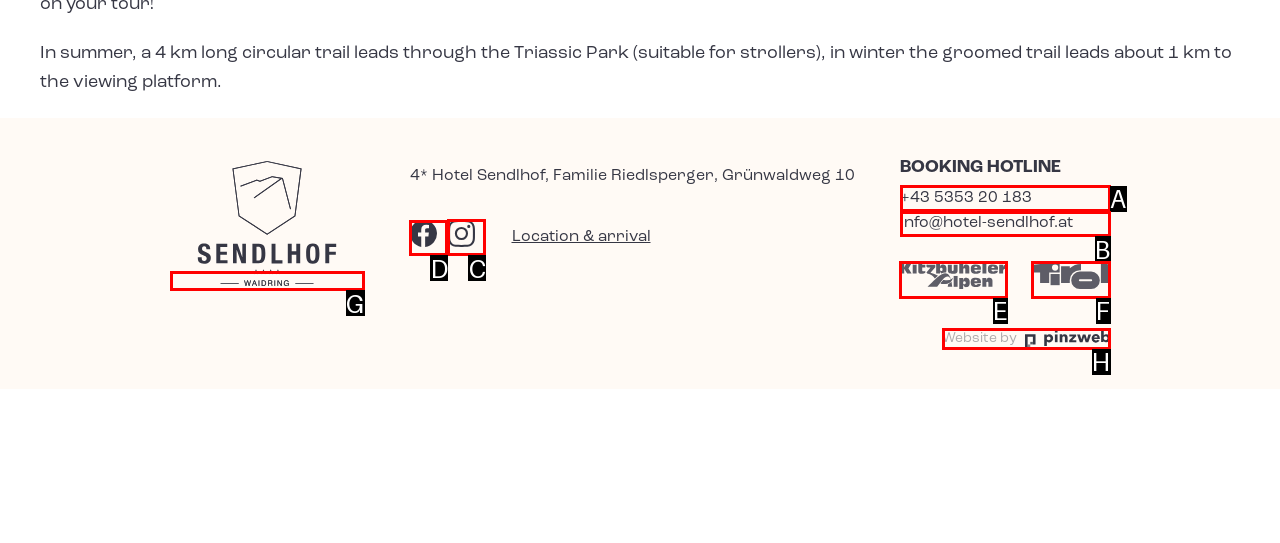Pick the right letter to click to achieve the task: explore Kitzbühler Alpen
Answer with the letter of the correct option directly.

E